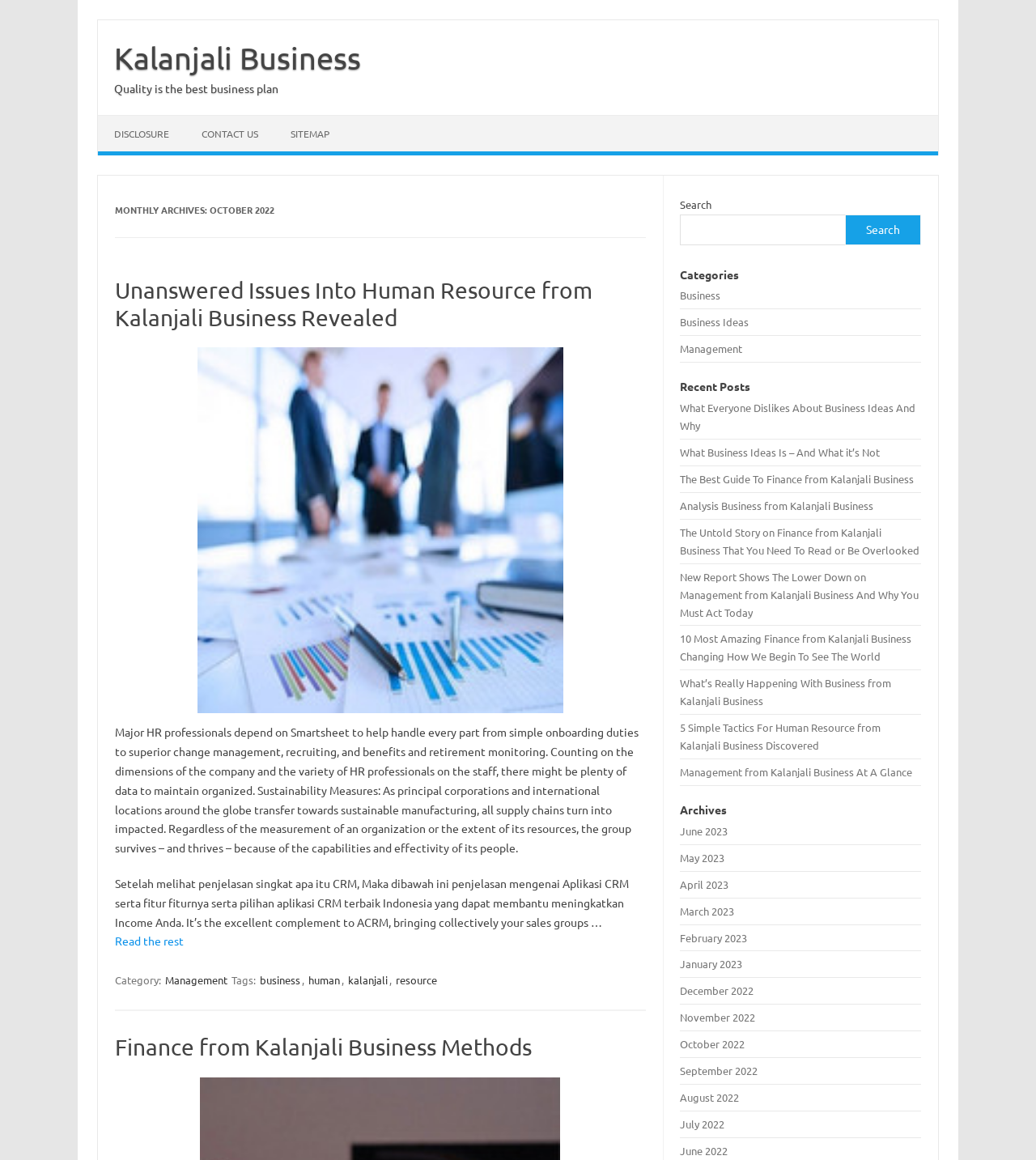How many months are listed in the 'Archives' section?
We need a detailed and exhaustive answer to the question. Please elaborate.

The 'Archives' section is located on the right side of the webpage. It lists 12 months, from June 2023 to June 2022, each with a link to the corresponding archive page.